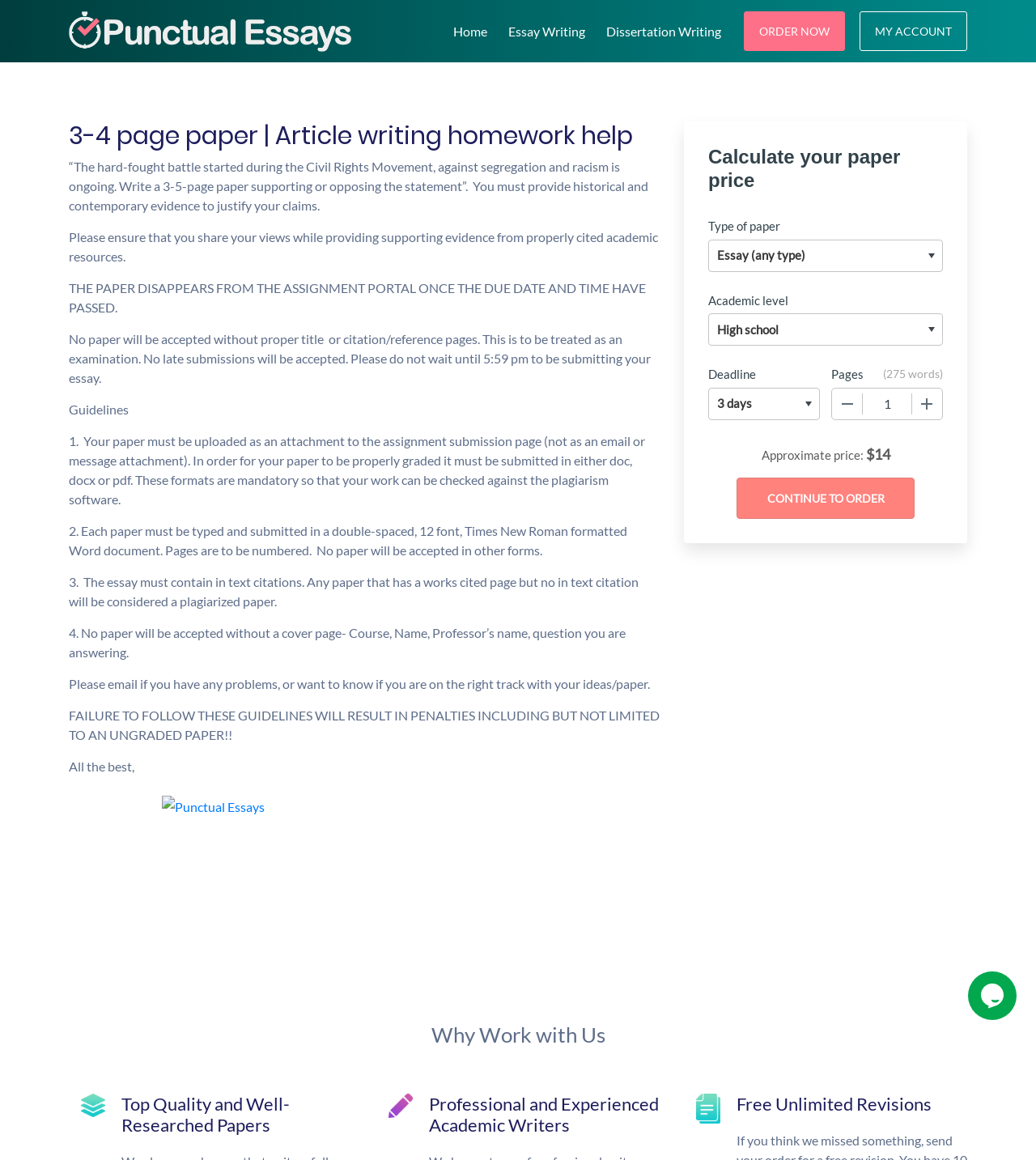Find the bounding box coordinates for the area you need to click to carry out the instruction: "Click on the 'Business' link in the top menu". The coordinates should be four float numbers between 0 and 1, indicated as [left, top, right, bottom].

None